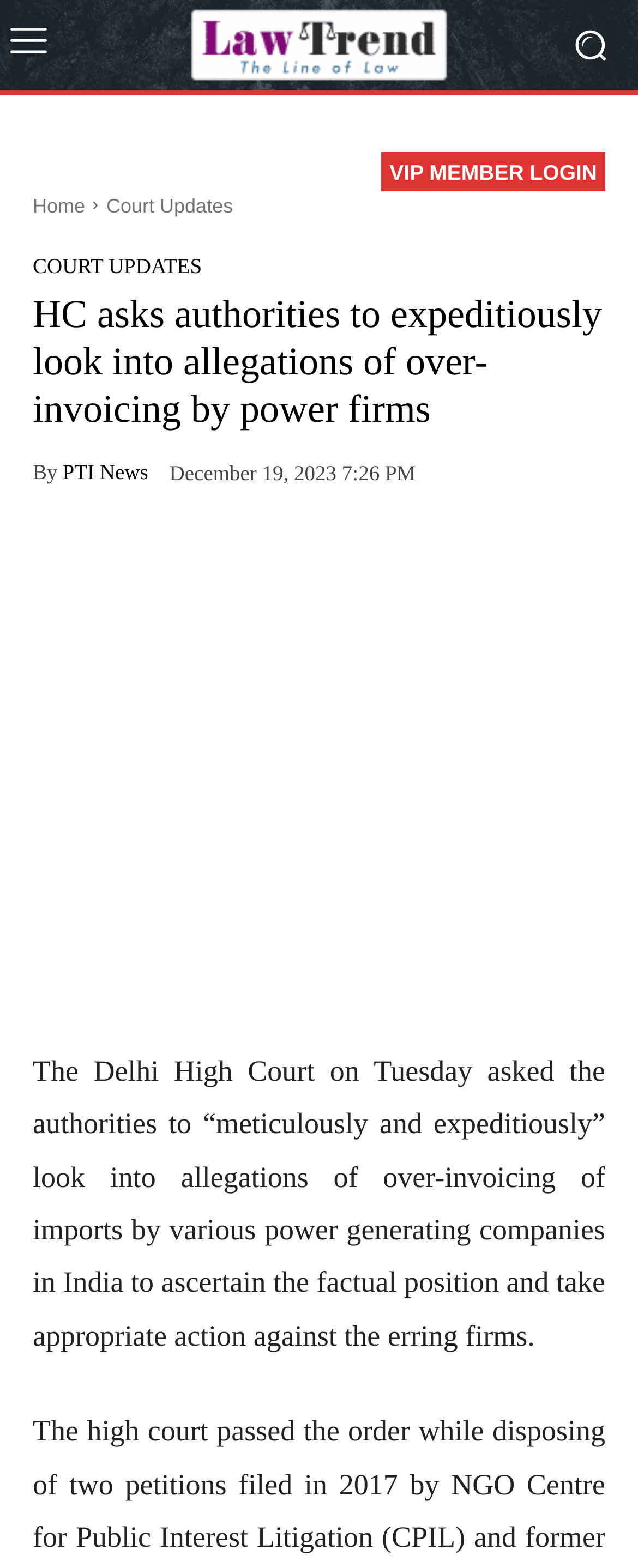Identify the bounding box of the UI element that matches this description: "Wix.com".

None